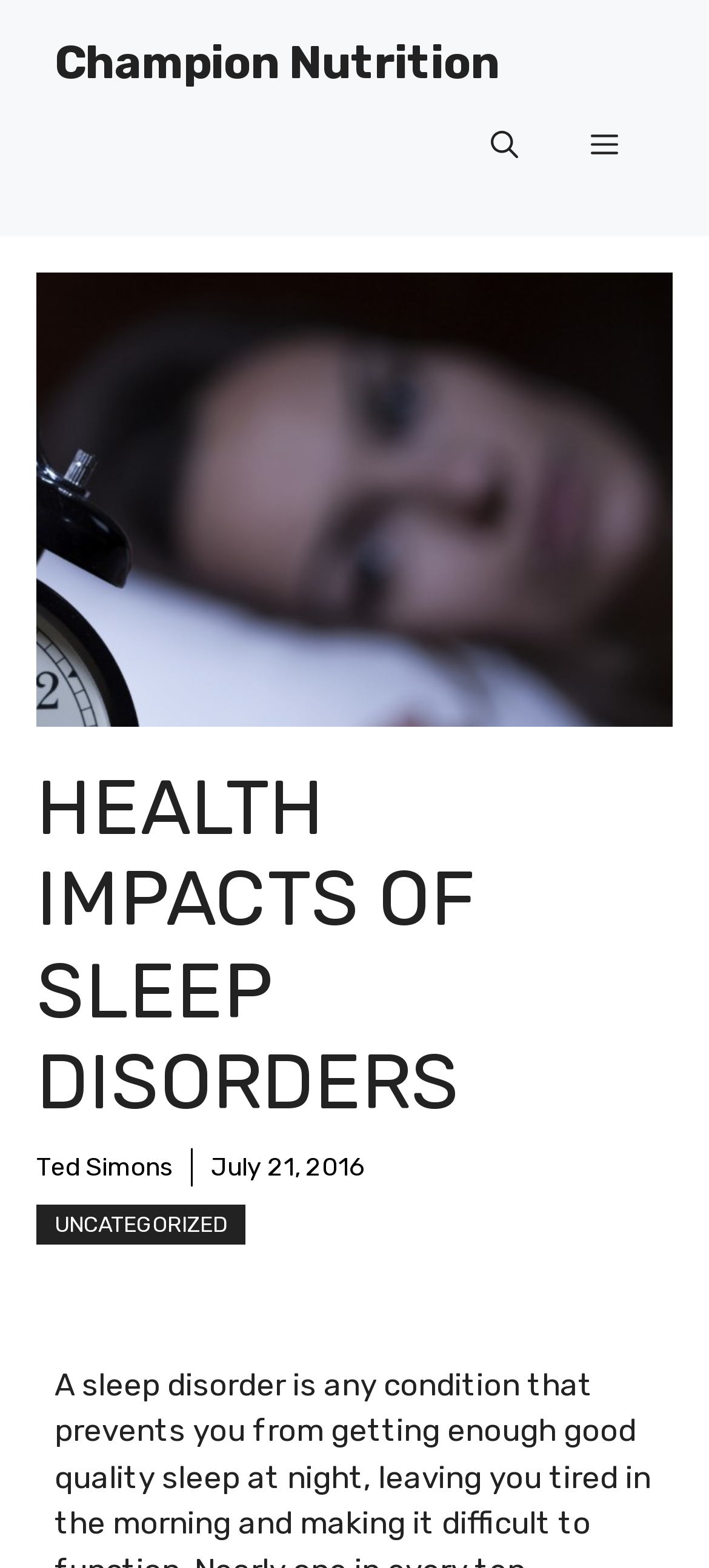Find the bounding box coordinates for the element described here: "Menu".

[0.782, 0.058, 0.923, 0.127]